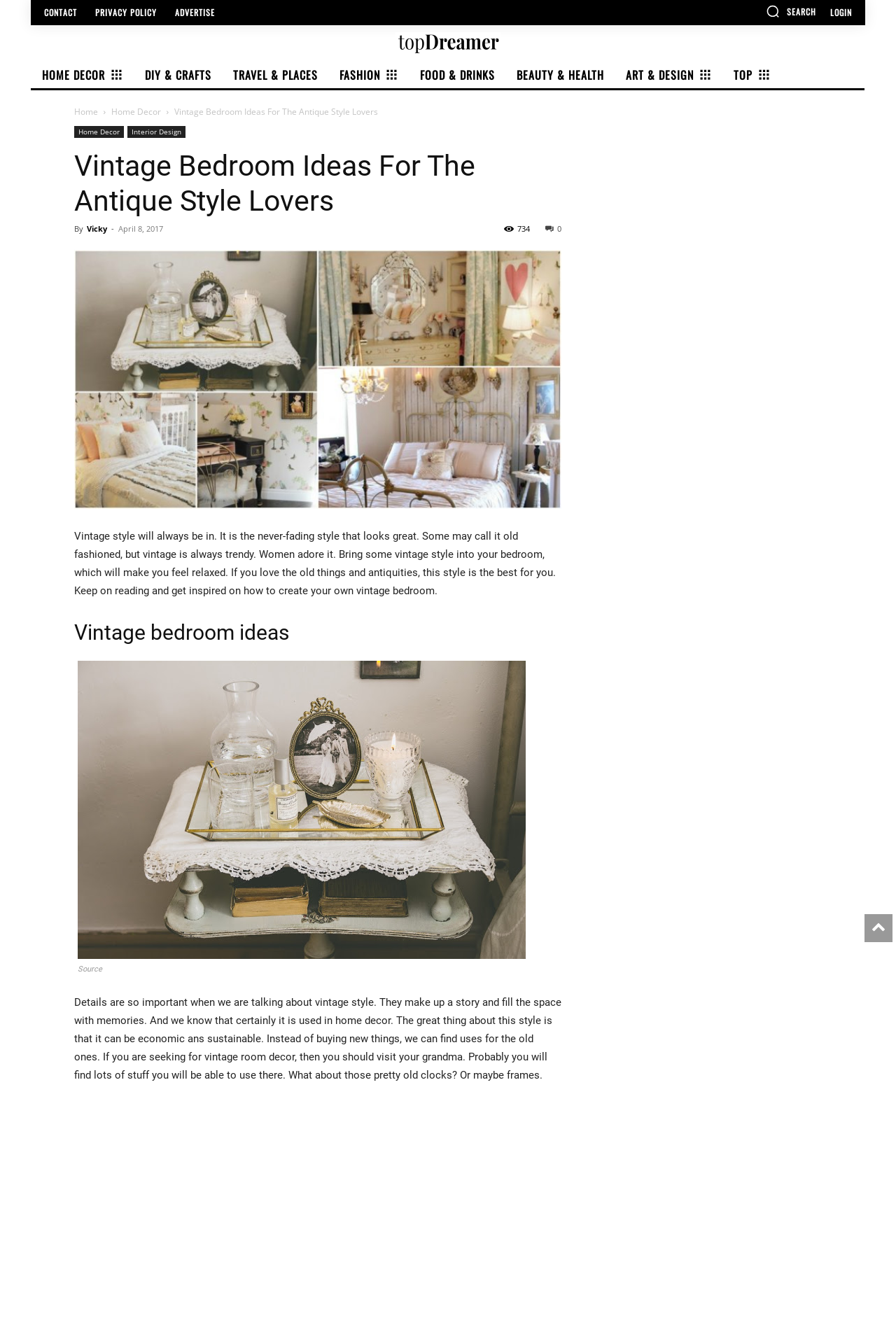What is the date of the article?
Deliver a detailed and extensive answer to the question.

I found the date of the article by looking at the text below the article title, which says 'April 8, 2017'.